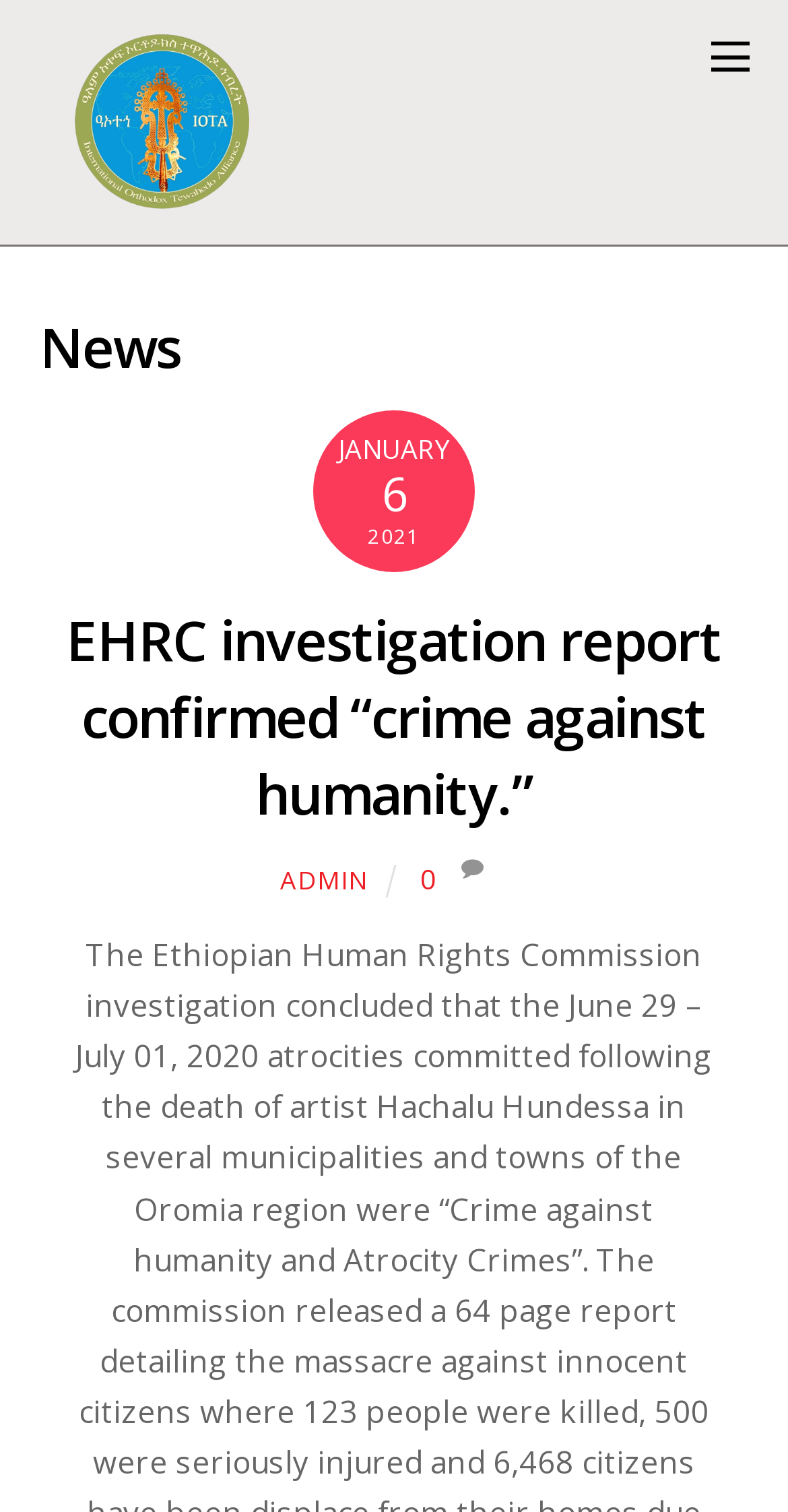Could you please study the image and provide a detailed answer to the question:
How many links are there in the menu?

I found the menu link by looking at the link element with the text 'Menu'. Since there is only one link with this text, I concluded that there is only one link in the menu.